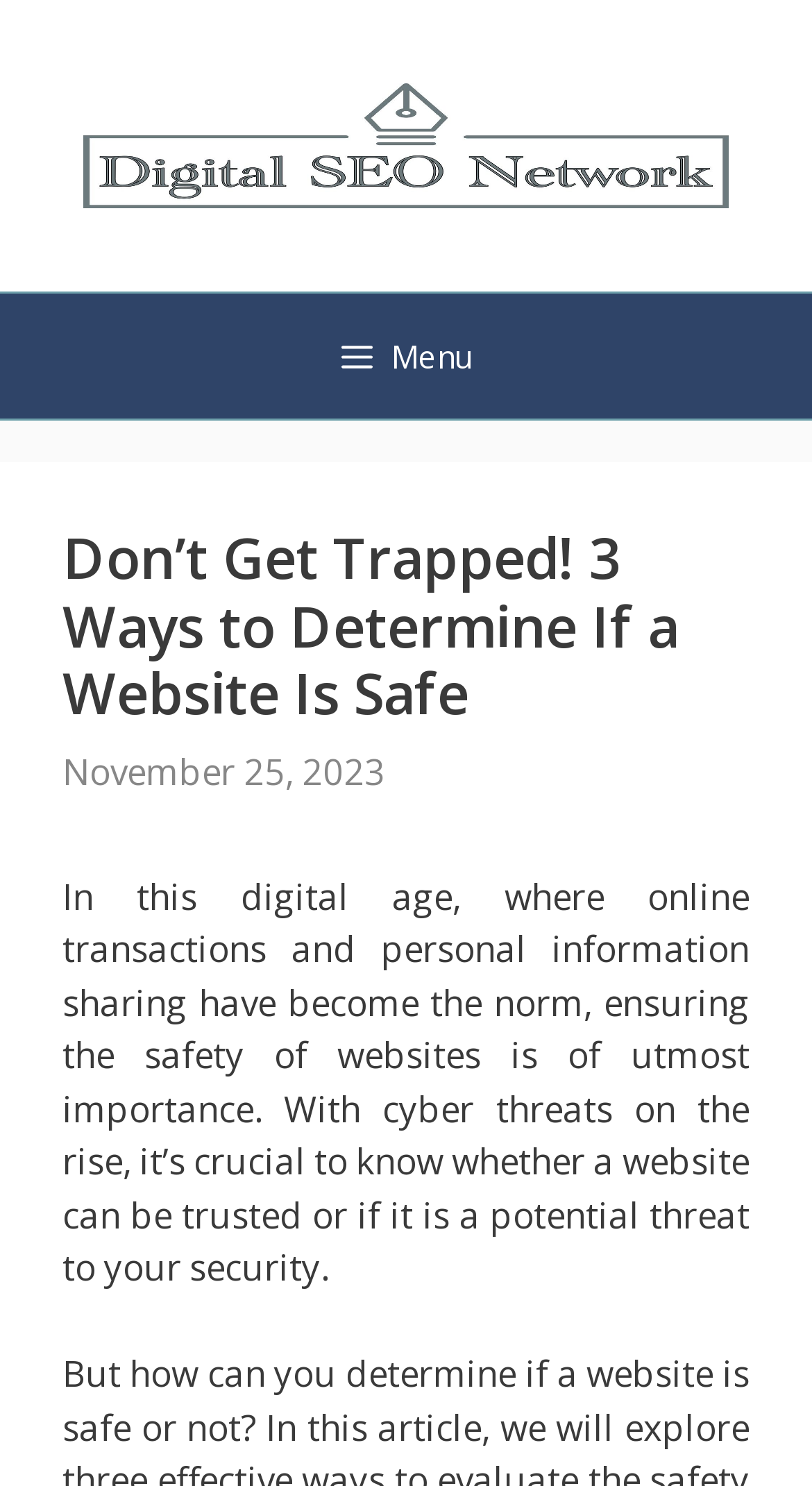What is the date of the article?
Craft a detailed and extensive response to the question.

The date of the article can be found by looking at the time element within the header section, which contains the static text 'November 25, 2023'.